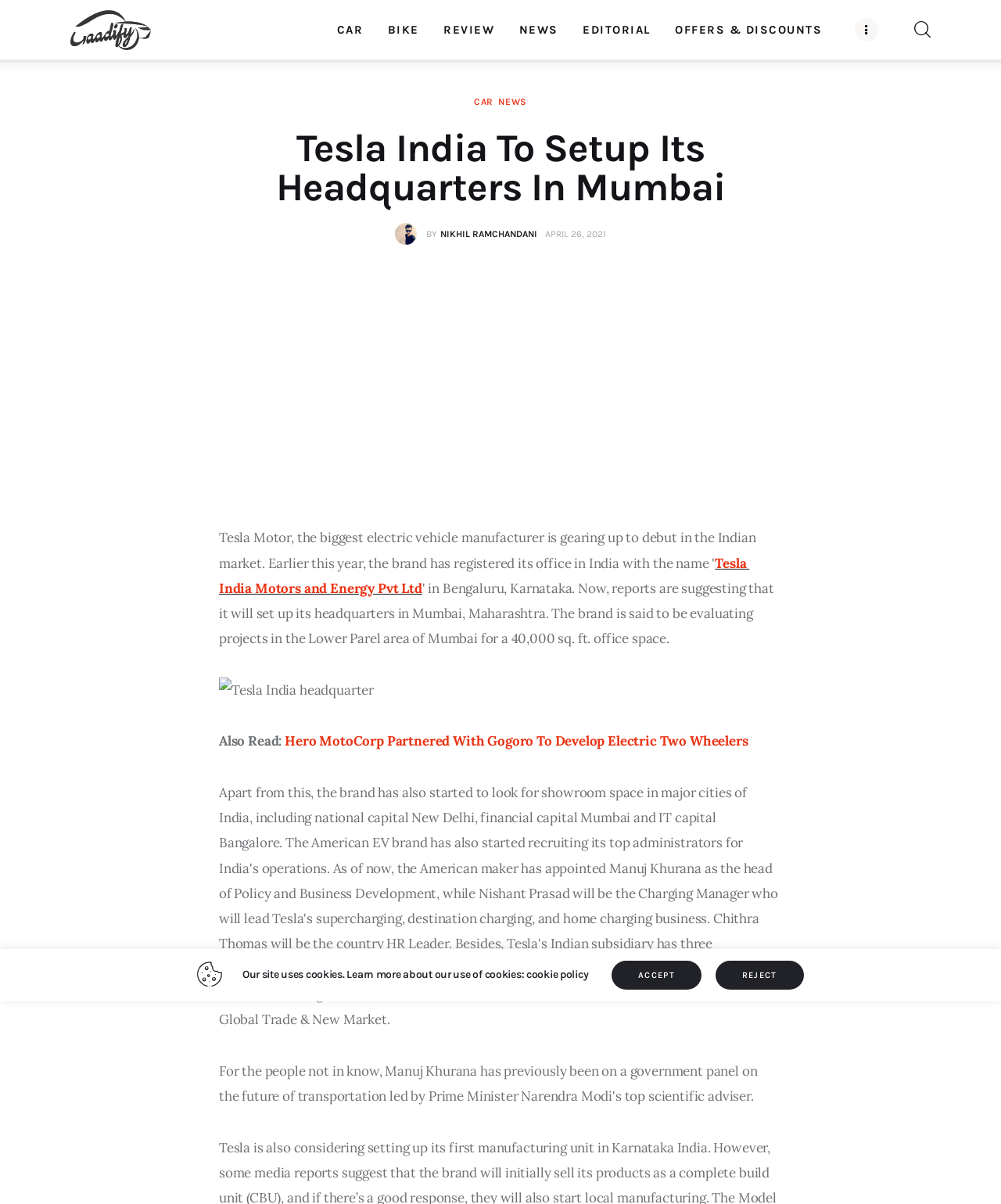What is the name of the website?
Examine the image and give a concise answer in one word or a short phrase.

GaadiFy